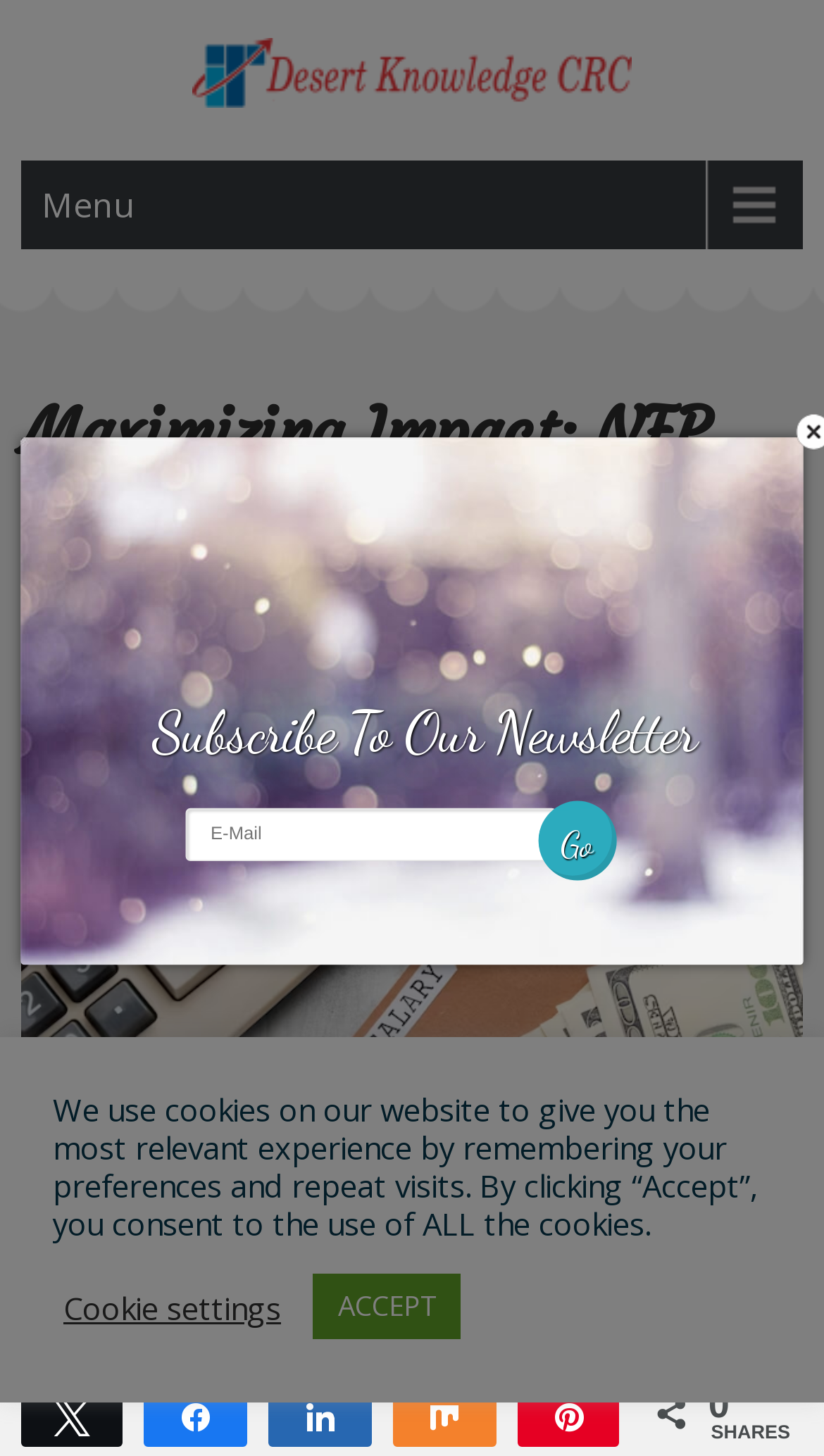What is the purpose of the textbox?
Answer the question with as much detail as possible.

I found a textbox element with the label 'E-Mail' and the 'required' attribute set to true, which suggests that the purpose of the textbox is to input an email address.